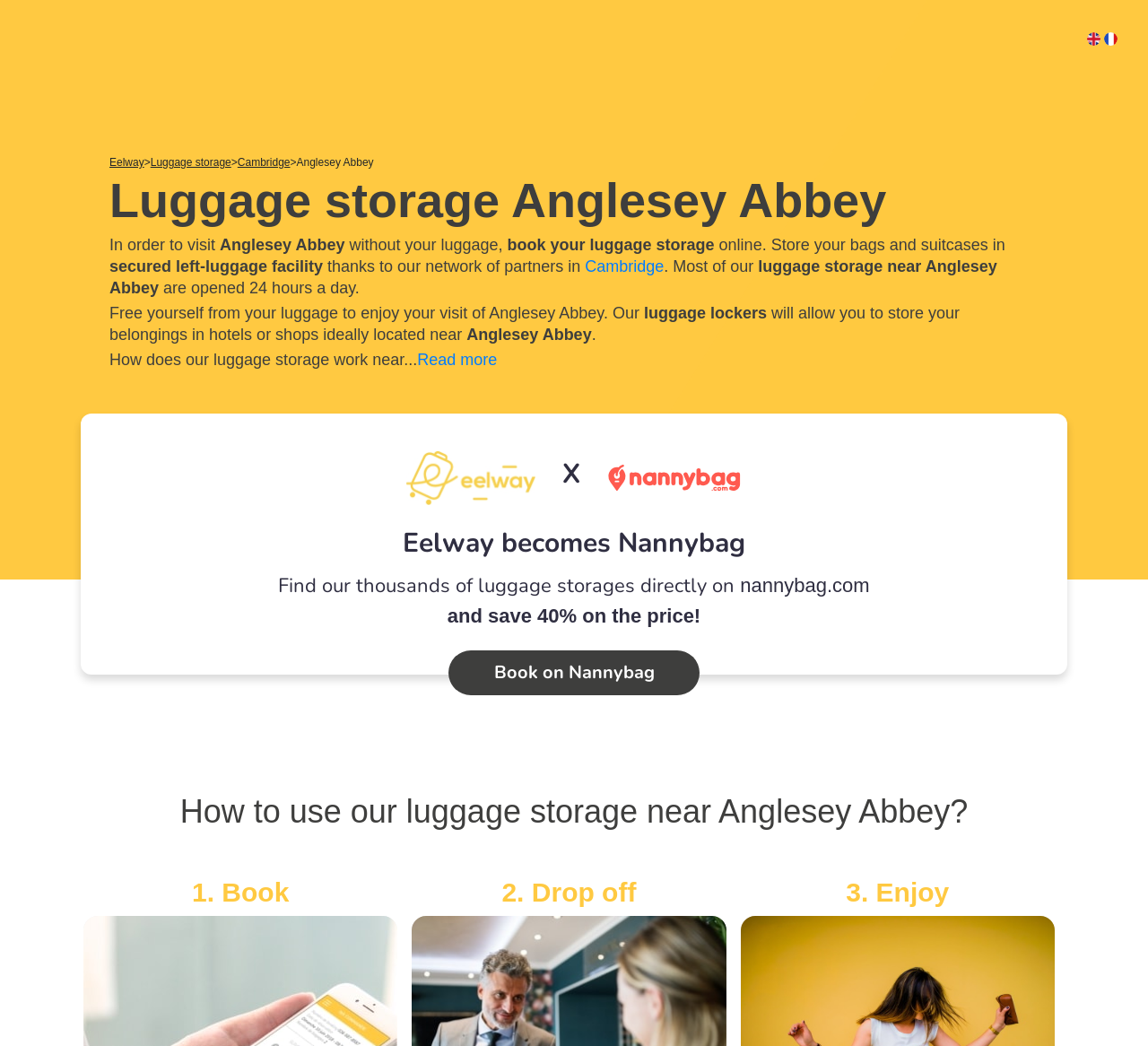What is the location of the luggage storage?
Using the image as a reference, deliver a detailed and thorough answer to the question.

The location of the luggage storage is mentioned multiple times on the webpage, including in the heading 'Luggage storage Anglesey Abbey' and in the text 'luggage storage near Anglesey Abbey'. This suggests that the luggage storage is located near Anglesey Abbey.